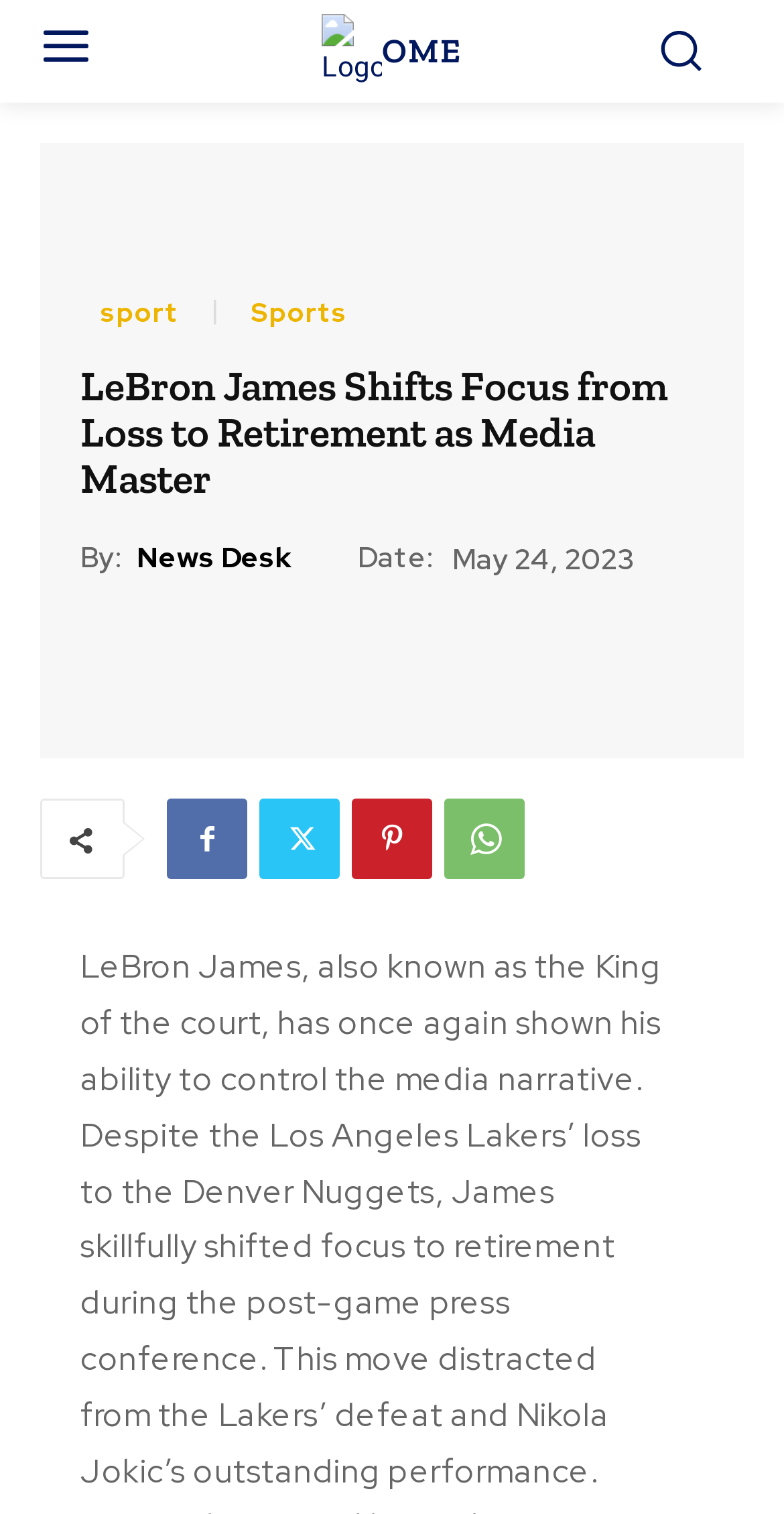Can you look at the image and give a comprehensive answer to the question:
What is the author of the article?

I found the author of the article by looking at the text 'By:' which is followed by a link 'News Desk', indicating that 'News Desk' is the author of the article.